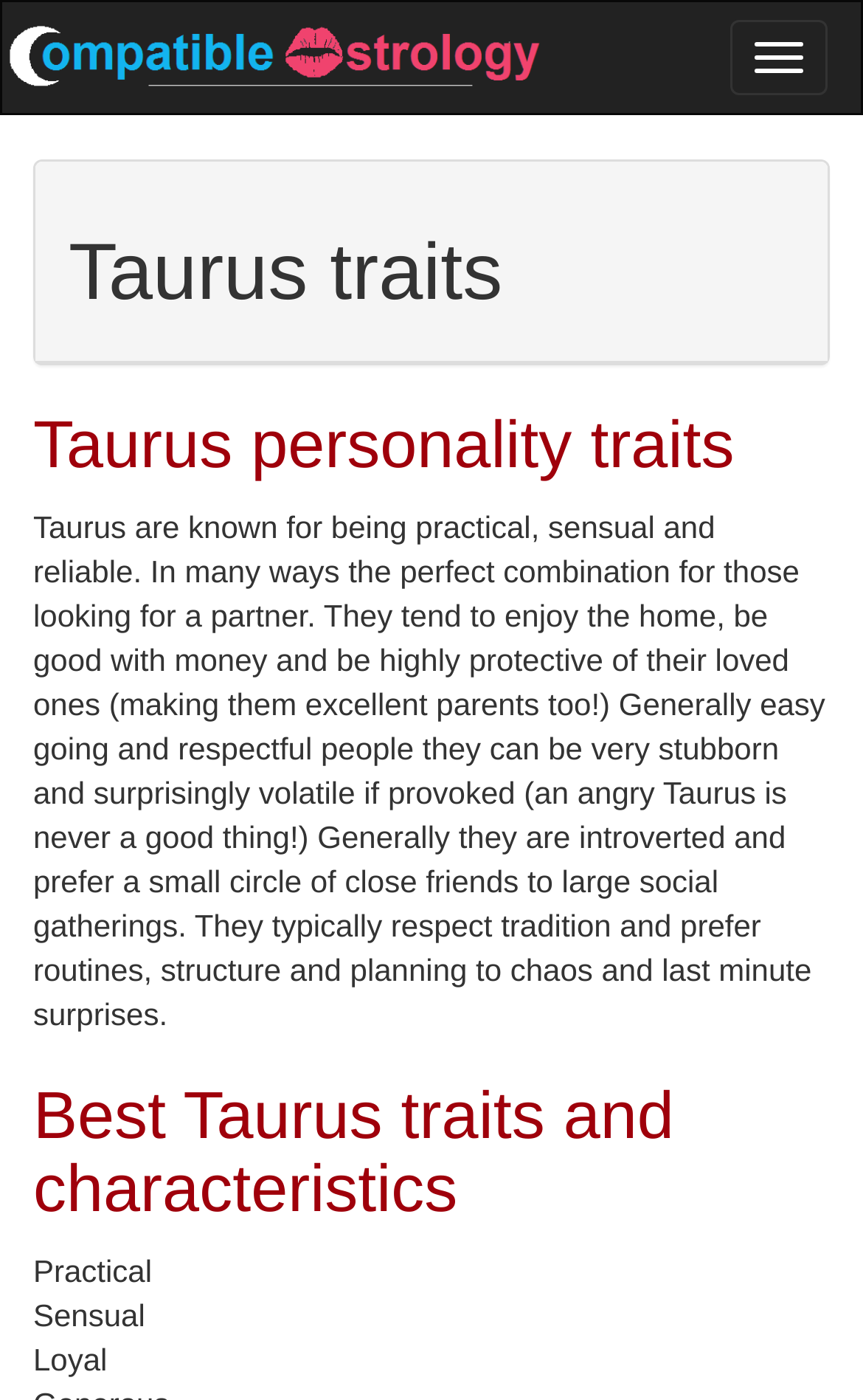Carefully examine the image and provide an in-depth answer to the question: What can happen if a Taurus is provoked?

According to the webpage, if a Taurus is provoked, they can be very stubborn and surprisingly volatile, indicating that they can become angry or aggressive if triggered.